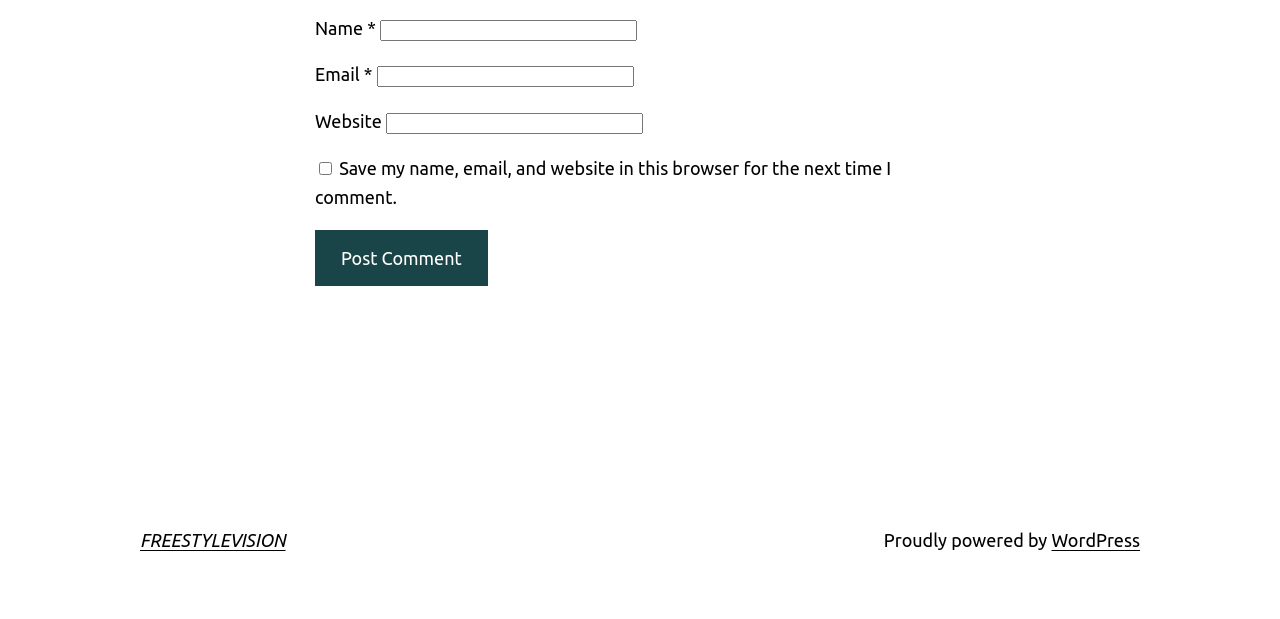What is the name of the website?
Based on the image, answer the question with as much detail as possible.

The webpage has a link at the top with the text 'FREESTYLEVISION', which is likely the name of the website.